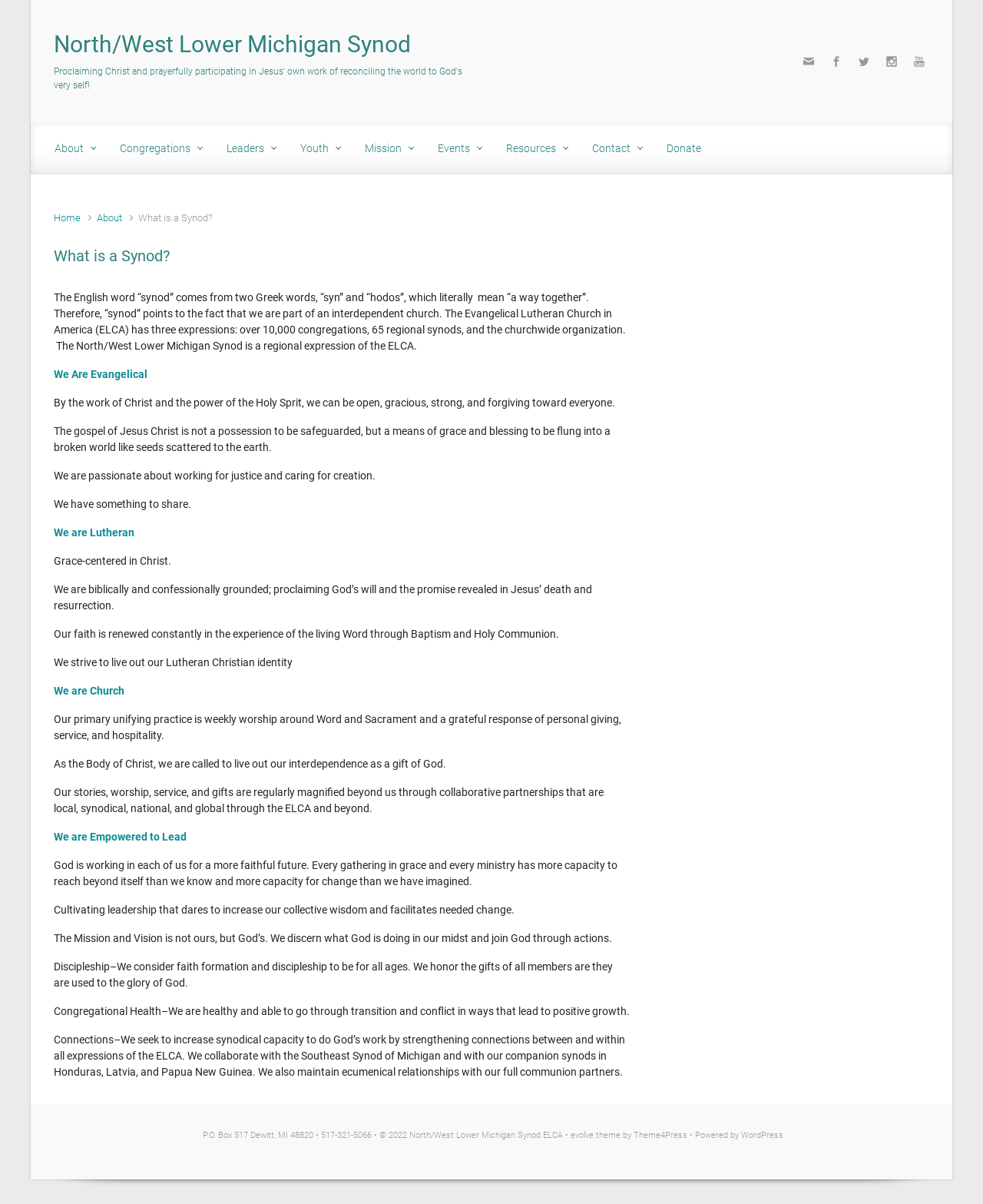Highlight the bounding box of the UI element that corresponds to this description: "North/West Lower Michigan Synod".

[0.055, 0.026, 0.418, 0.048]